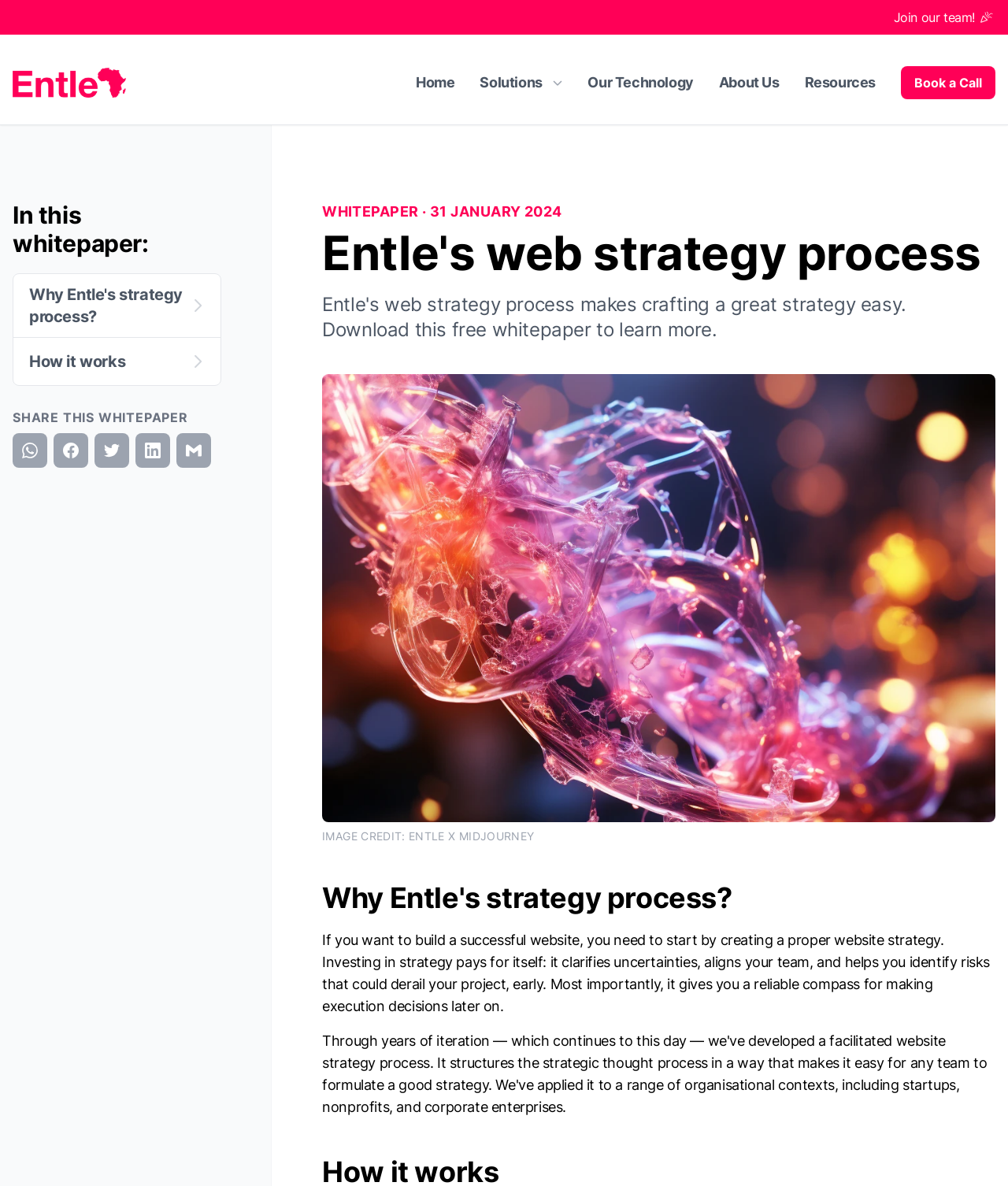Locate the bounding box coordinates of the element I should click to achieve the following instruction: "Click on the 'Join our team!' link".

[0.886, 0.005, 0.988, 0.024]